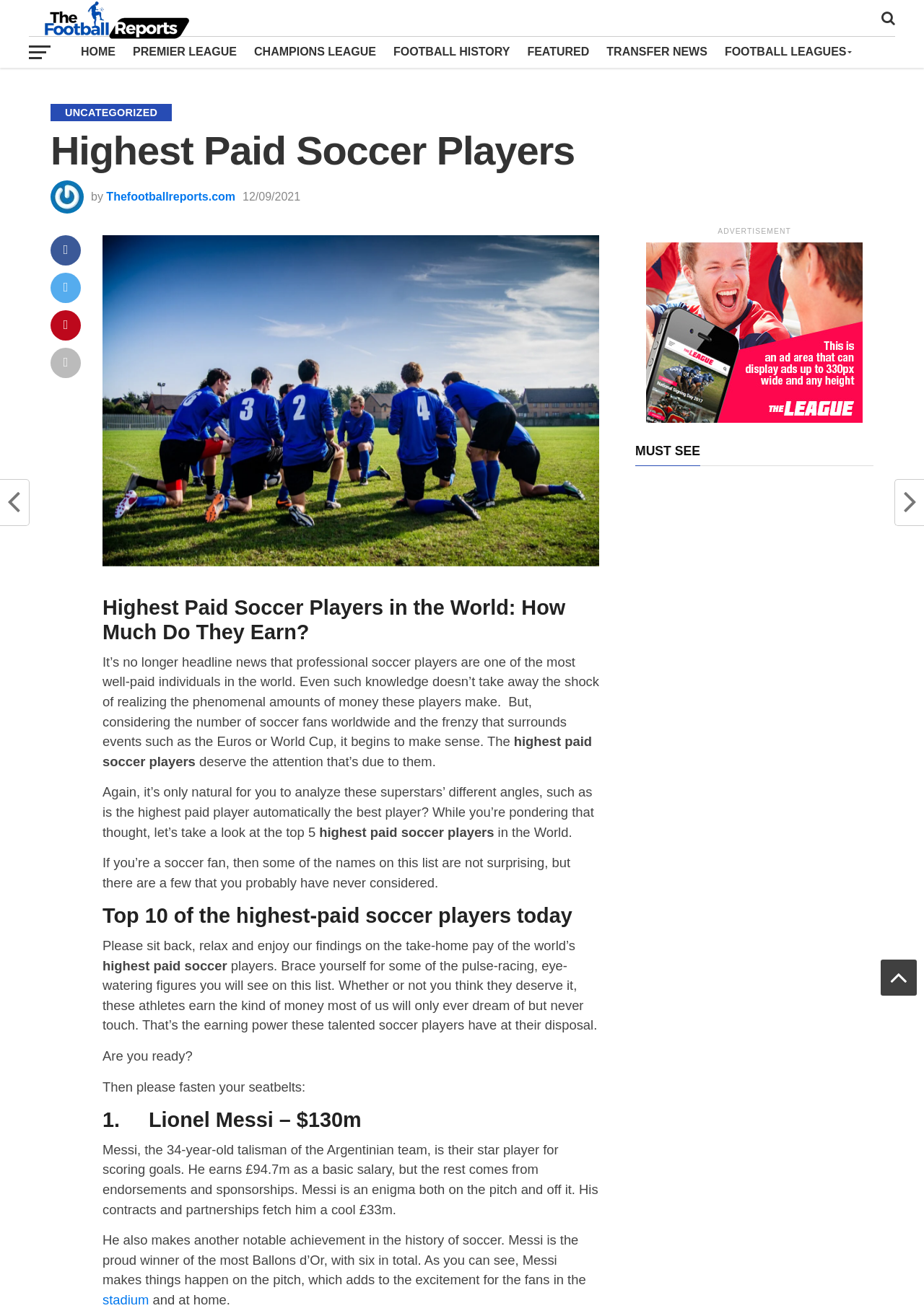Determine the bounding box coordinates for the clickable element required to fulfill the instruction: "Go to home page". Provide the coordinates as four float numbers between 0 and 1, i.e., [left, top, right, bottom].

None